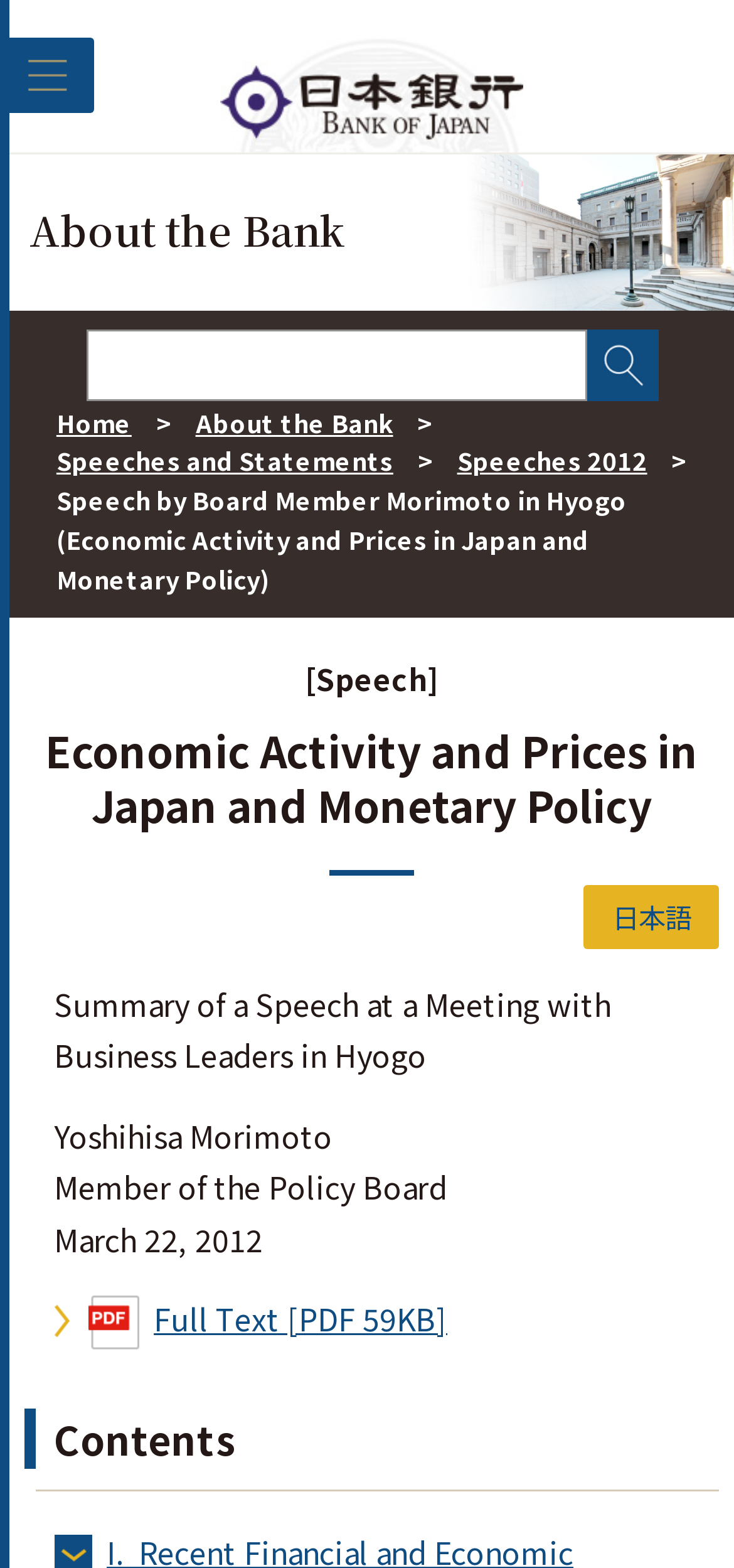Locate the bounding box coordinates of the area you need to click to fulfill this instruction: 'View Speeches 2012'. The coordinates must be in the form of four float numbers ranging from 0 to 1: [left, top, right, bottom].

[0.623, 0.283, 0.882, 0.305]